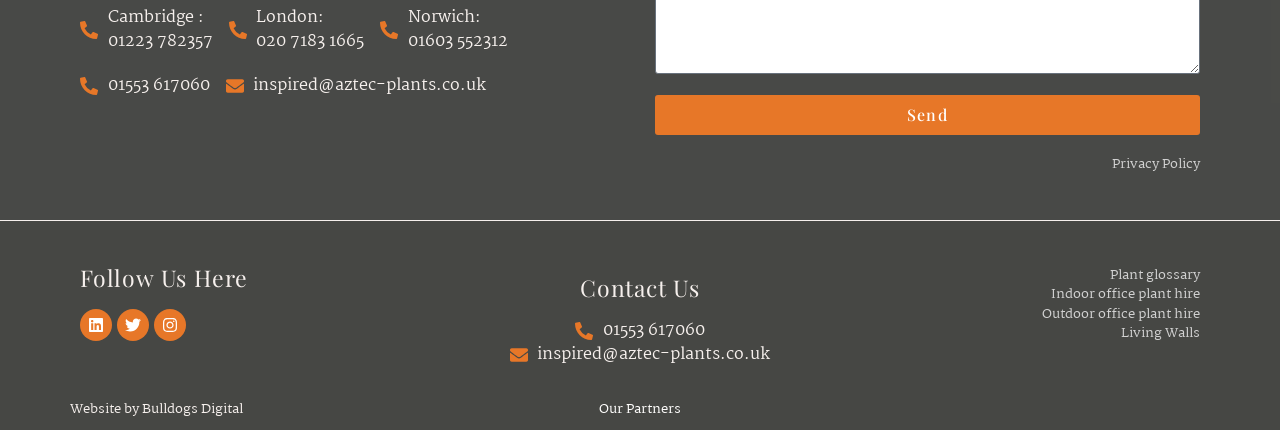Find and provide the bounding box coordinates for the UI element described here: "01553 617060". The coordinates should be given as four float numbers between 0 and 1: [left, top, right, bottom].

[0.37, 0.741, 0.63, 0.797]